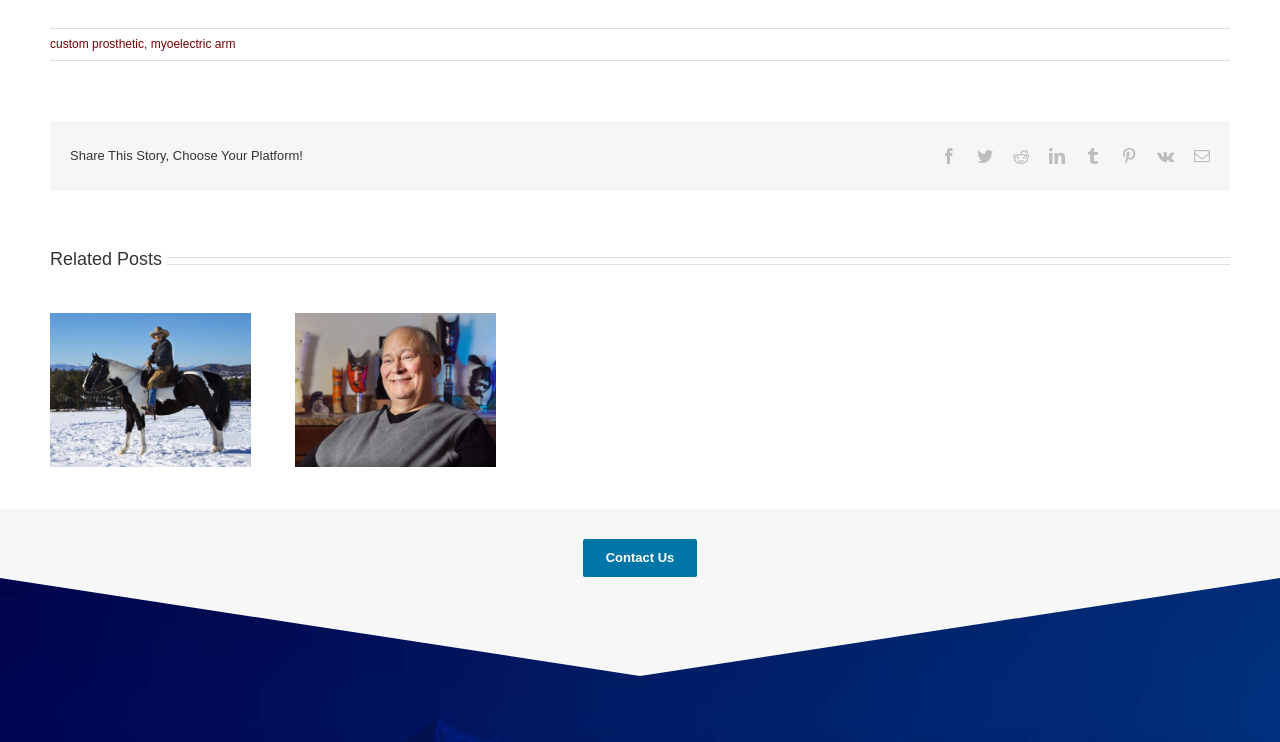Answer the question in one word or a short phrase:
How many social media platforms are available for sharing?

8